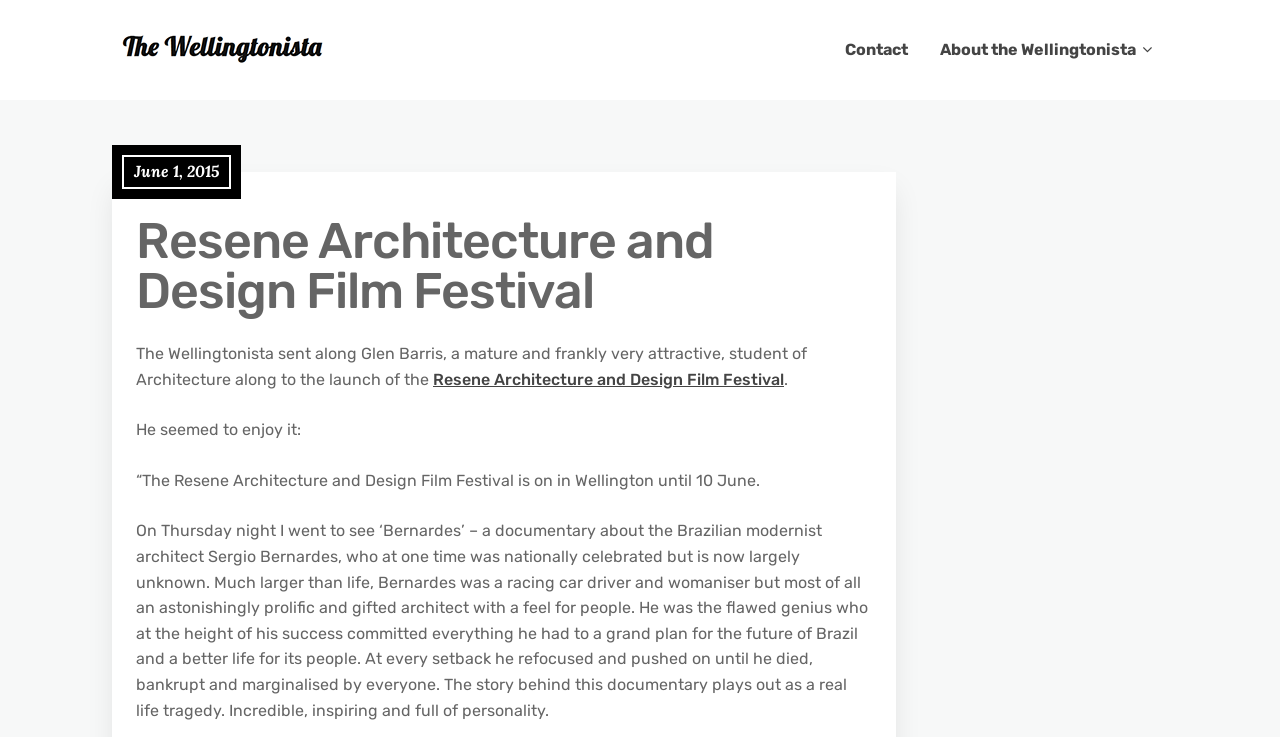Using the information in the image, give a comprehensive answer to the question: 
Who attended the launch of the film festival?

I found the name of the person who attended the launch of the film festival by reading the text content of the StaticText element which mentions 'Glen Barris, a mature and frankly very attractive, student of Architecture along to the launch of the'.